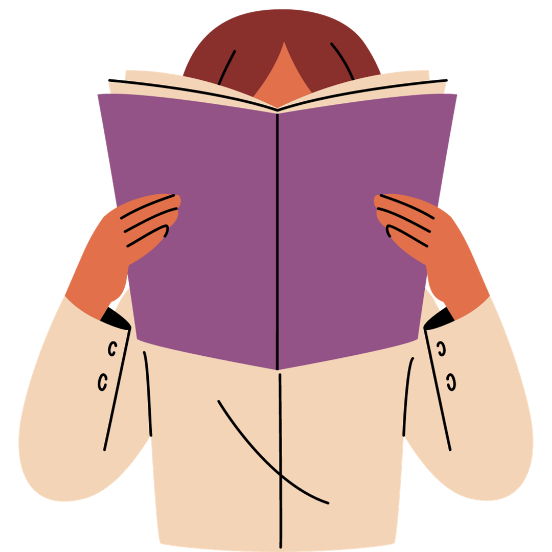Given the content of the image, can you provide a detailed answer to the question?
What is the color of the person's hair?

The person's hair is styled in a warm brown tone, which complements the calm and inviting vibe of the illustration.